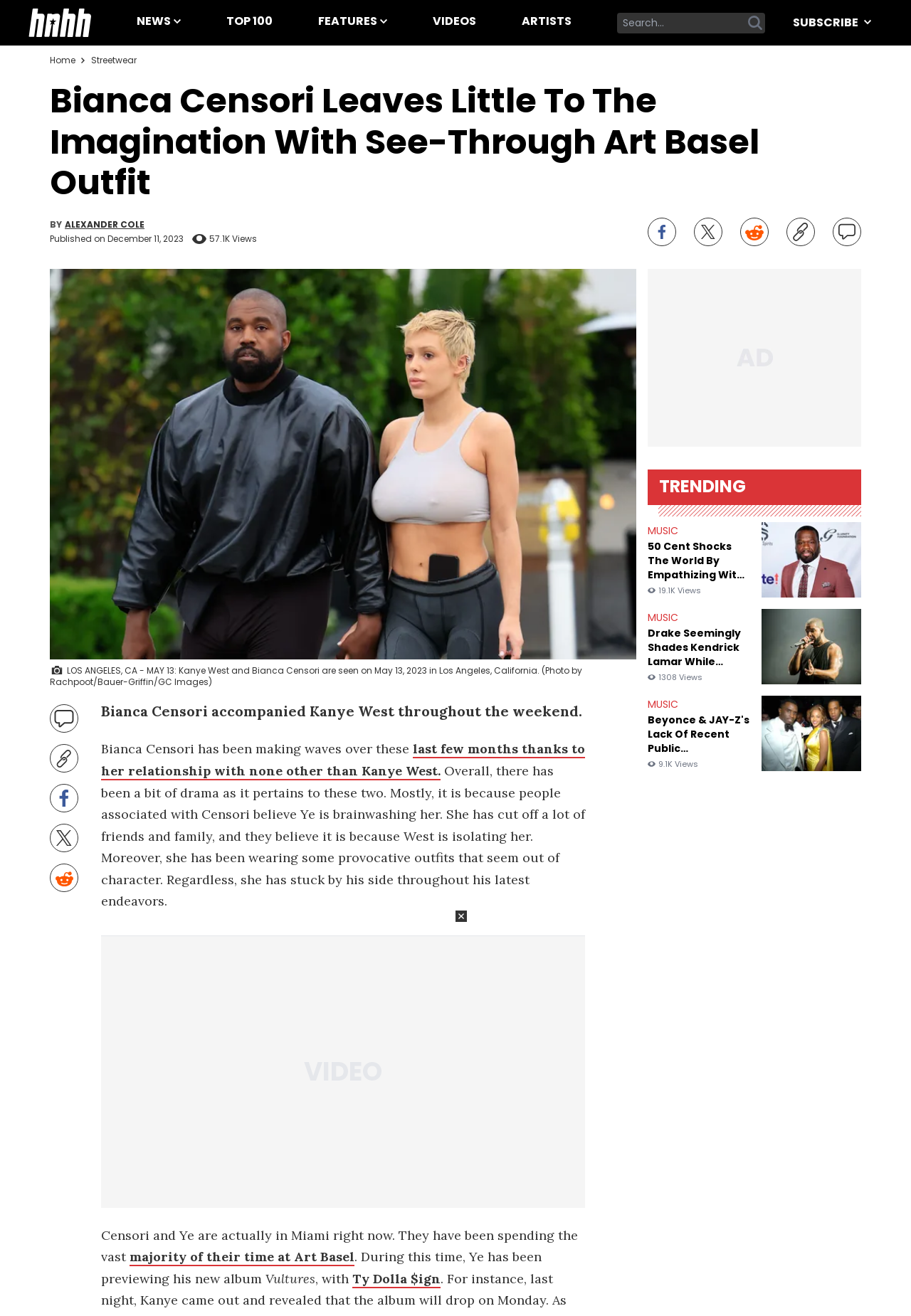What is the event where Ye is previewing his new album?
Please describe in detail the information shown in the image to answer the question.

From the webpage content, specifically the sentence 'Censori and Ye are actually in Miami right now. They have been spending the vast majority of their time at Art Basel.', we can determine that Art Basel is the event where Ye is previewing his new album.